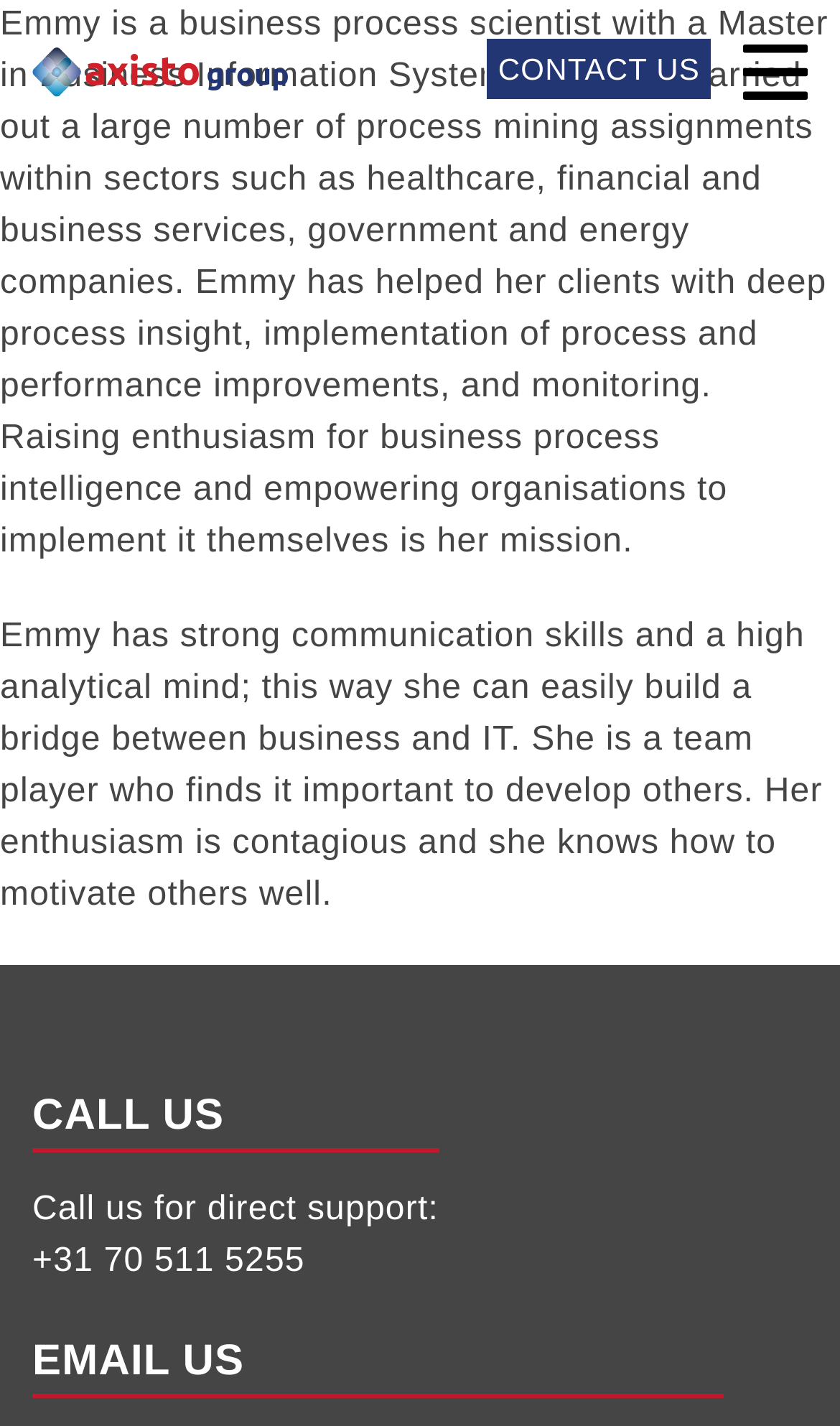Find and provide the bounding box coordinates for the UI element described here: "Rapid Performance Improvement". The coordinates should be given as four float numbers between 0 and 1: [left, top, right, bottom].

[0.244, 0.246, 0.953, 0.29]